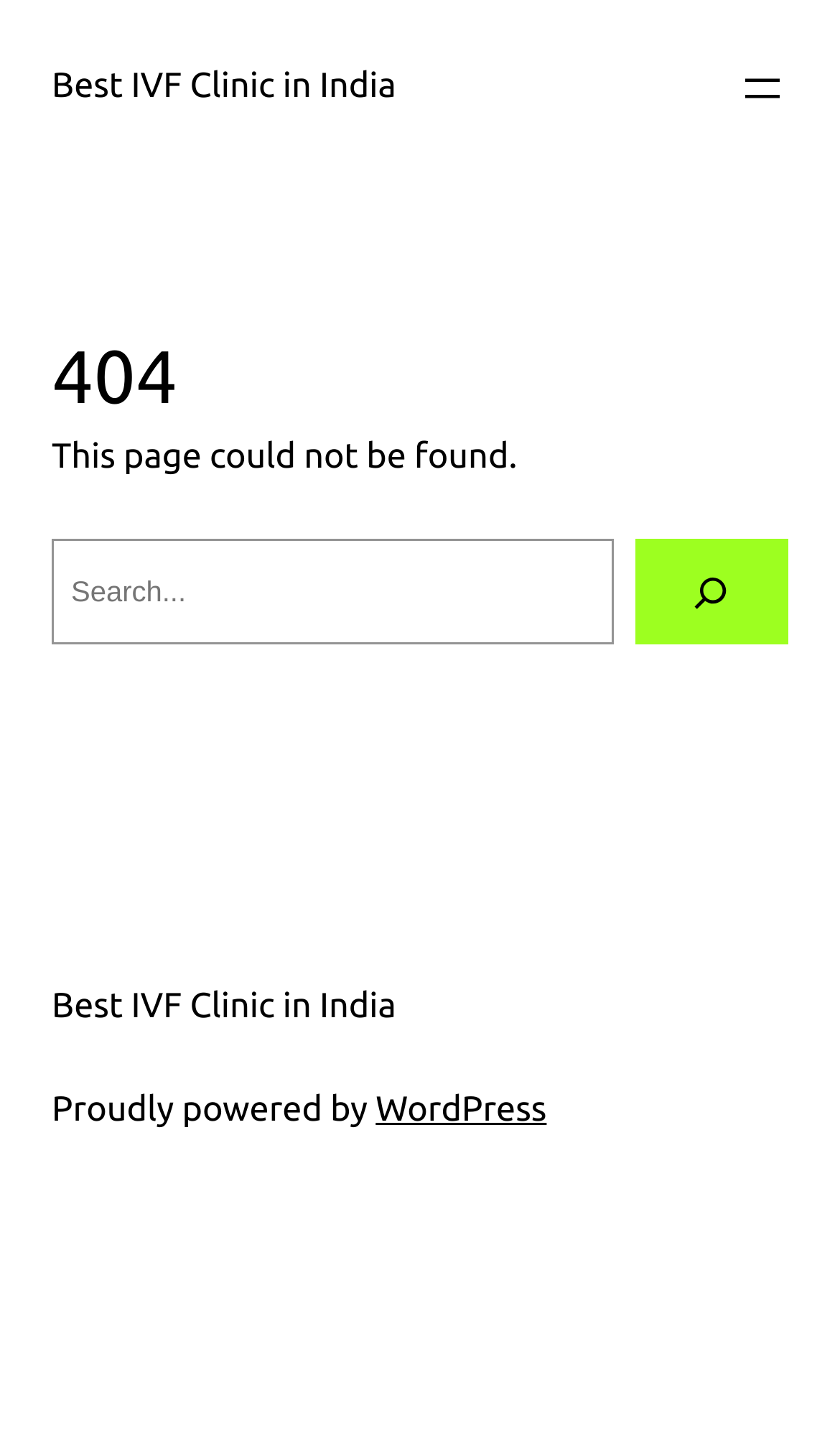What is the text that describes the current page status?
Look at the image and respond to the question as thoroughly as possible.

The text that describes the current page status is a static text element that says 'This page could not be found.', indicating that the page could not be loaded or does not exist.